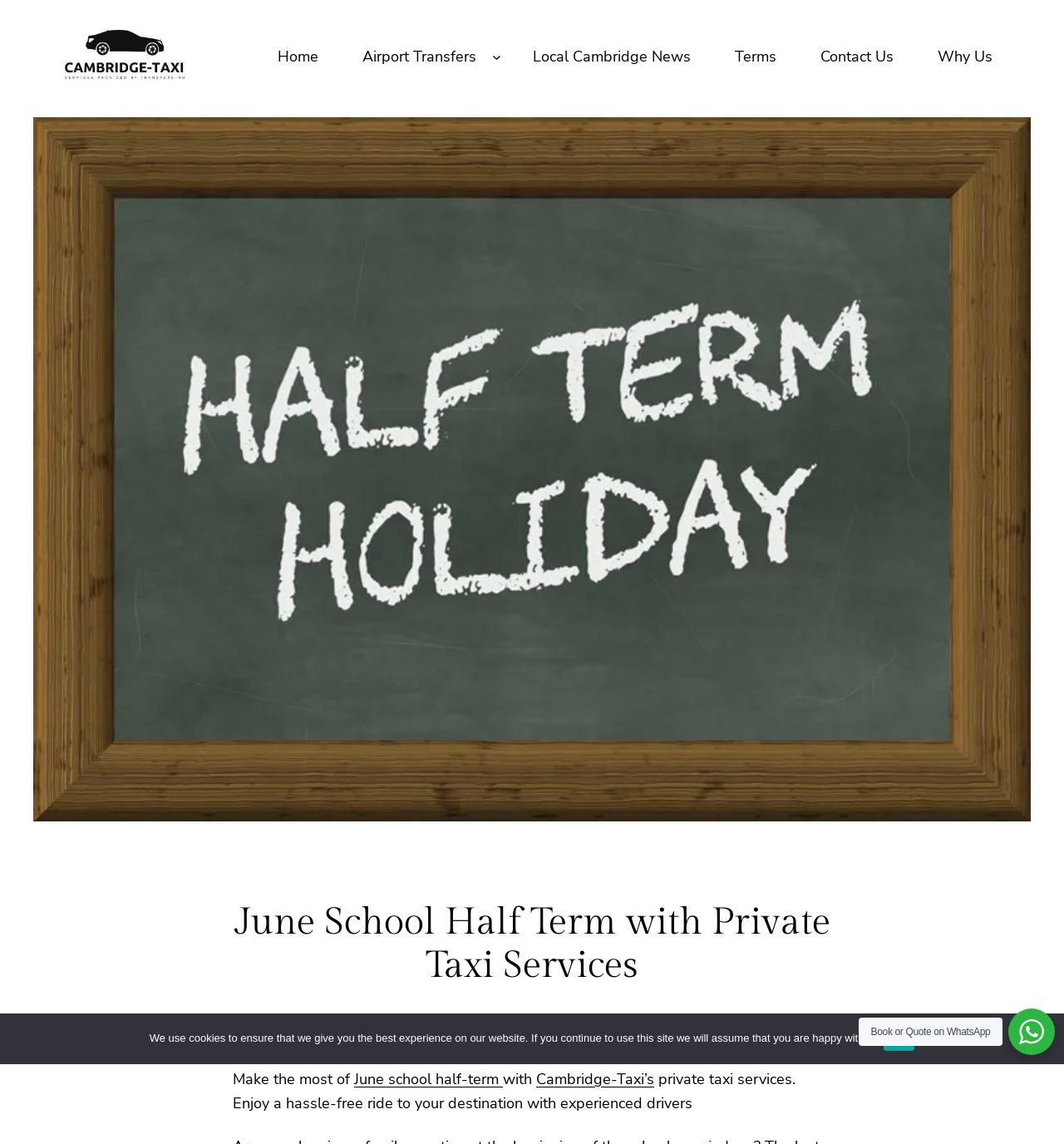Determine the bounding box coordinates for the element that should be clicked to follow this instruction: "Click the link '1138'". The coordinates should be given as four float numbers between 0 and 1, in the format [left, top, right, bottom].

None